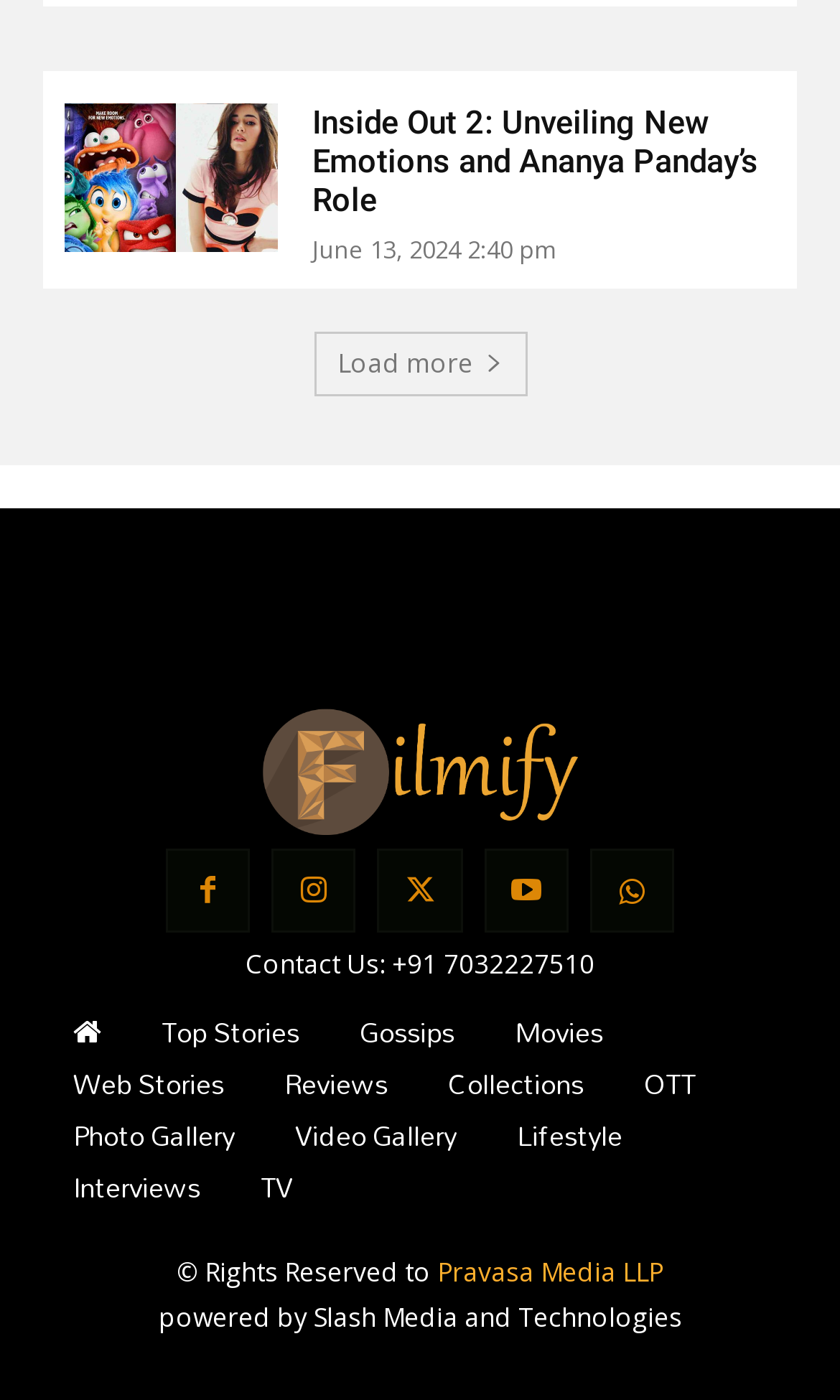Identify the bounding box coordinates for the UI element mentioned here: "Lifestyle". Provide the coordinates as four float values between 0 and 1, i.e., [left, top, right, bottom].

[0.579, 0.801, 0.777, 0.822]